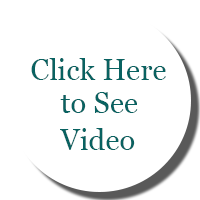Give a detailed explanation of what is happening in the image.

The image features a prominent circular button inviting viewers to engage with a video. The text, rendered in an elegant font, reads "Click Here to See Video," emphasizing user interaction. This button likely serves as a call to action associated with content discussing living expenses in Mexico, specifically targeting those curious about the monthly costs involved in relocating or living there. It is visually distinct and positioned to draw attention, making it easy for viewers to find and access the informative video referenced in the surrounding text about budgeting and life in Mexico.